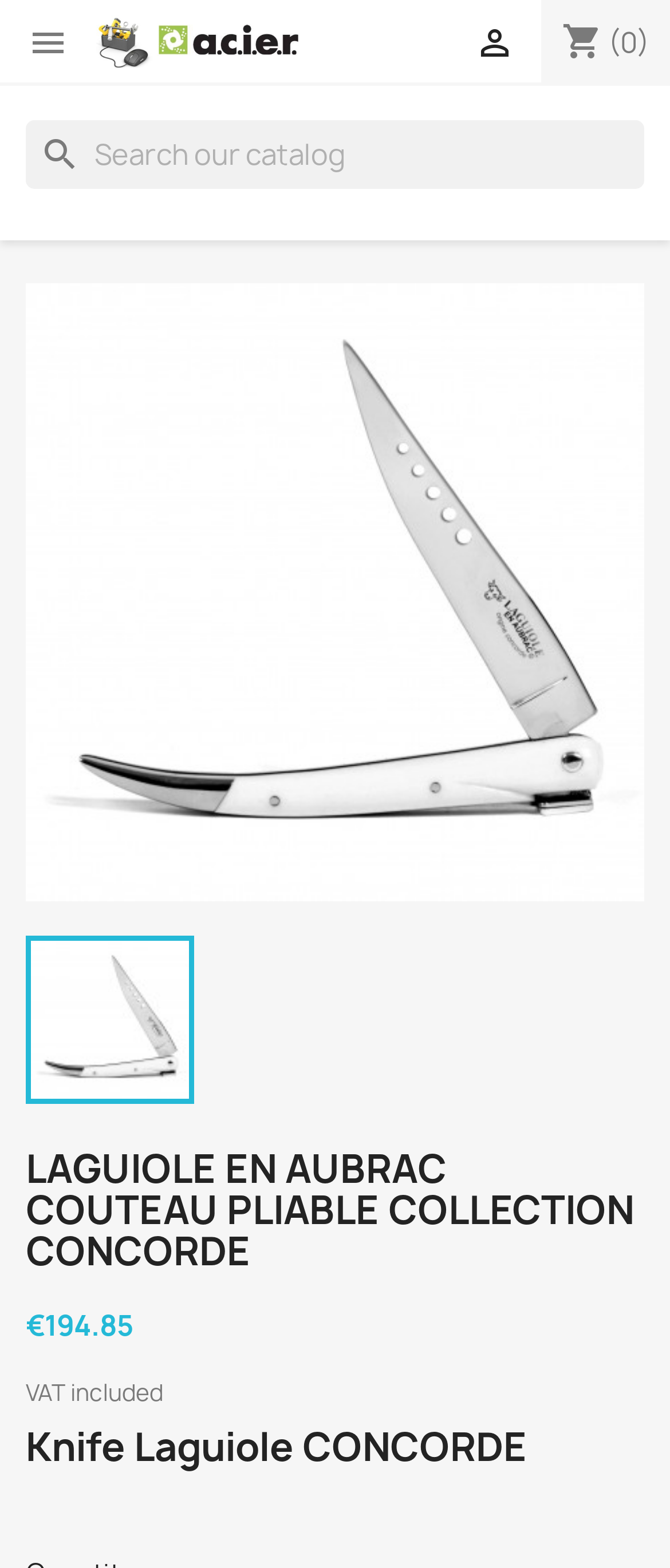What is the VAT status?
Using the screenshot, give a one-word or short phrase answer.

VAT included